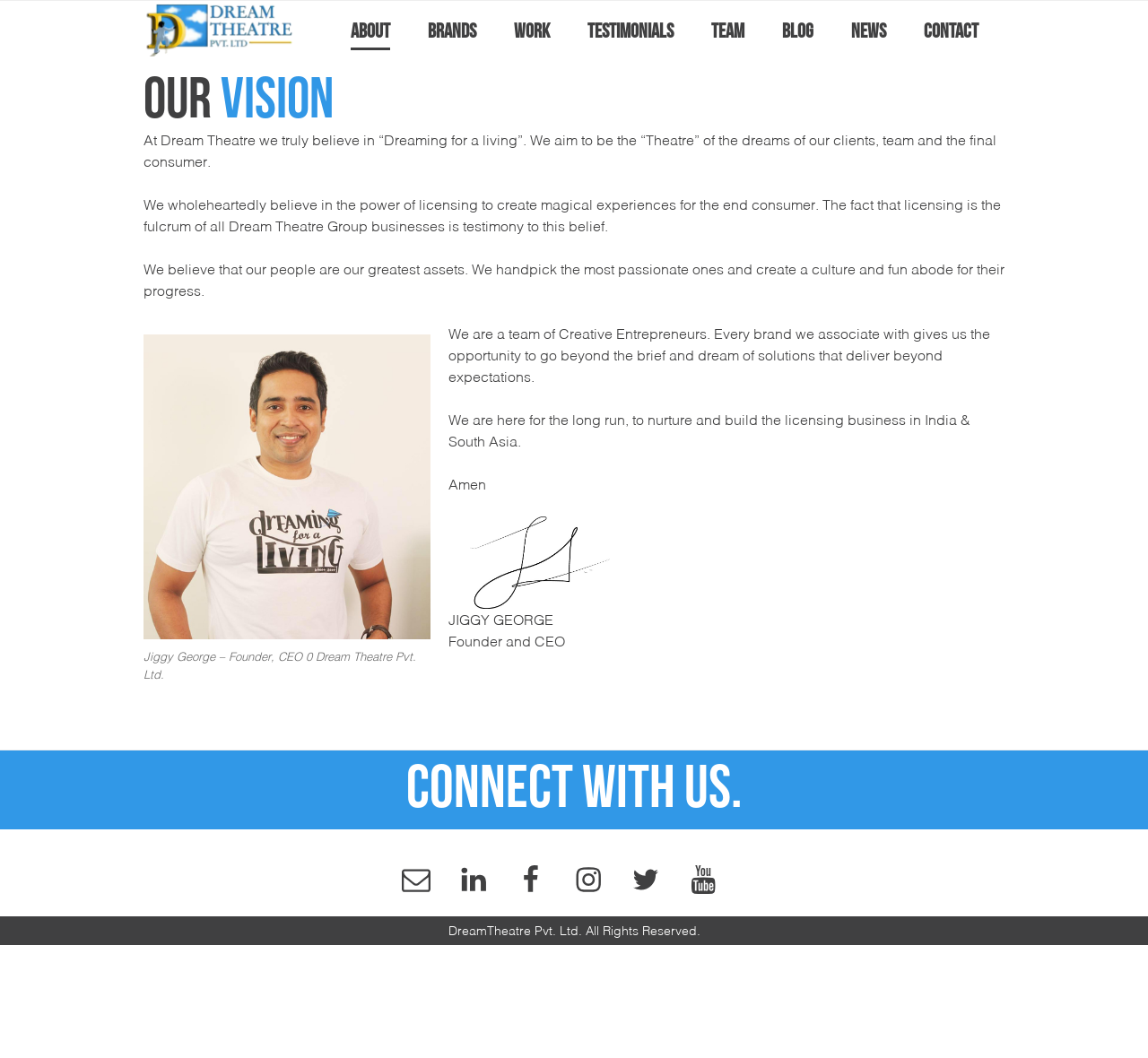Identify the bounding box coordinates for the region to click in order to carry out this instruction: "Click on the 'Brands' link". Provide the coordinates using four float numbers between 0 and 1, formatted as [left, top, right, bottom].

[0.372, 0.016, 0.415, 0.047]